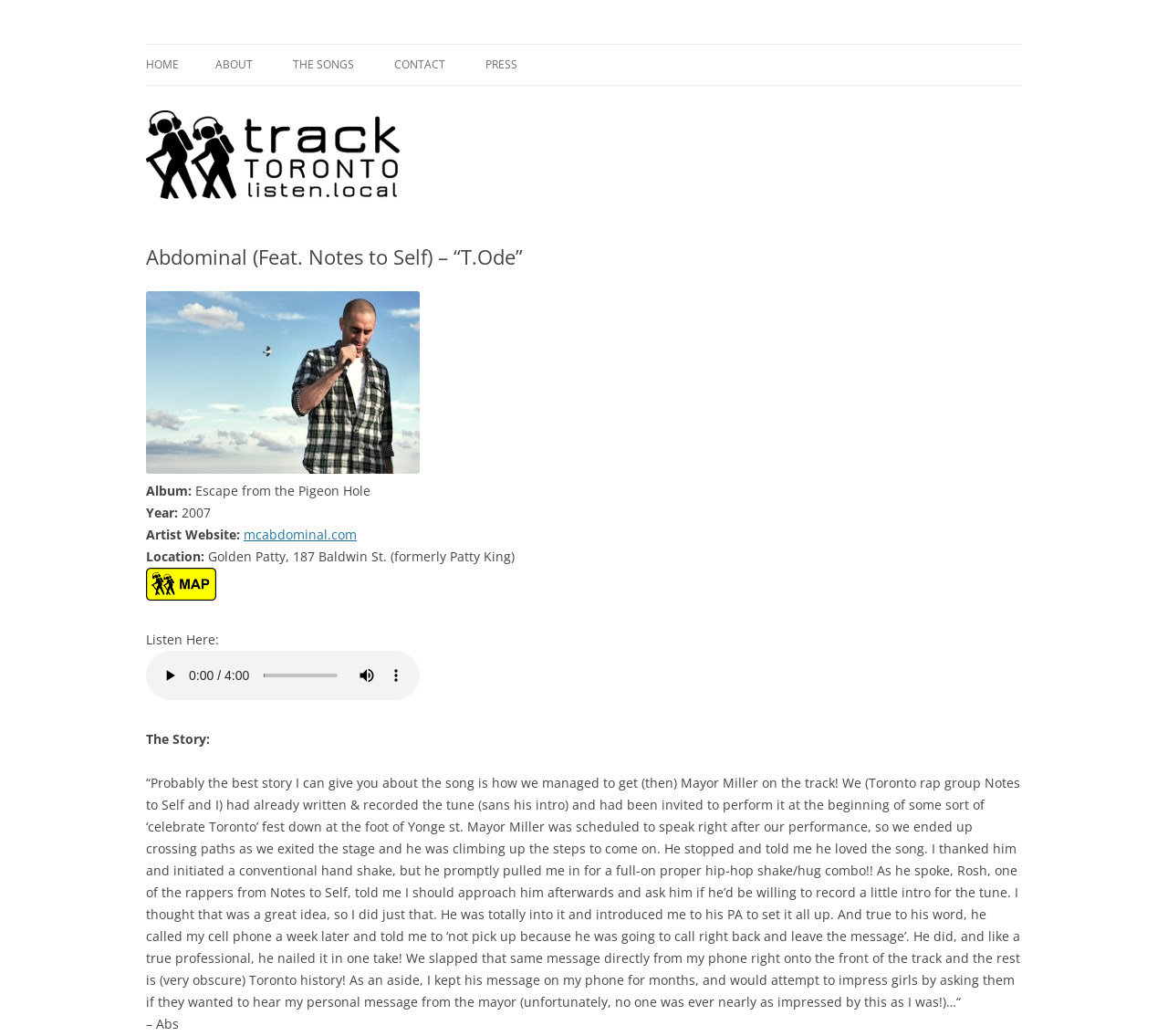Write a detailed summary of the webpage, including text, images, and layout.

This webpage is about a song called "T.Ode" by Abdominal, featuring Notes to Self. At the top, there is a heading "Track Toronto" with a link to the same name. Below it, there are several links to navigate to different sections of the website, including "HOME", "ABOUT", "THE SONGS", "CONTACT", and "PRESS".

On the left side, there is an image with a header "Abdominal (Feat. Notes to Self) – “T.Ode”". Below the image, there are several lines of text providing information about the song, including the album title "Escape from the Pigeon Hole", the year "2007", the artist's website "mcabdominal.com", and the location "Golden Patty, 187 Baldwin St. (formerly Patty King)".

Further down, there is a section titled "The Story:", which tells the story of how the song was created and how the mayor of Toronto, Miller, was involved in the song. The story is a long paragraph that describes the encounter between the artist and the mayor.

On the right side of the webpage, there is an audio player with a play button, a slider to scrub through the audio, a mute button, and a button to show more media controls.